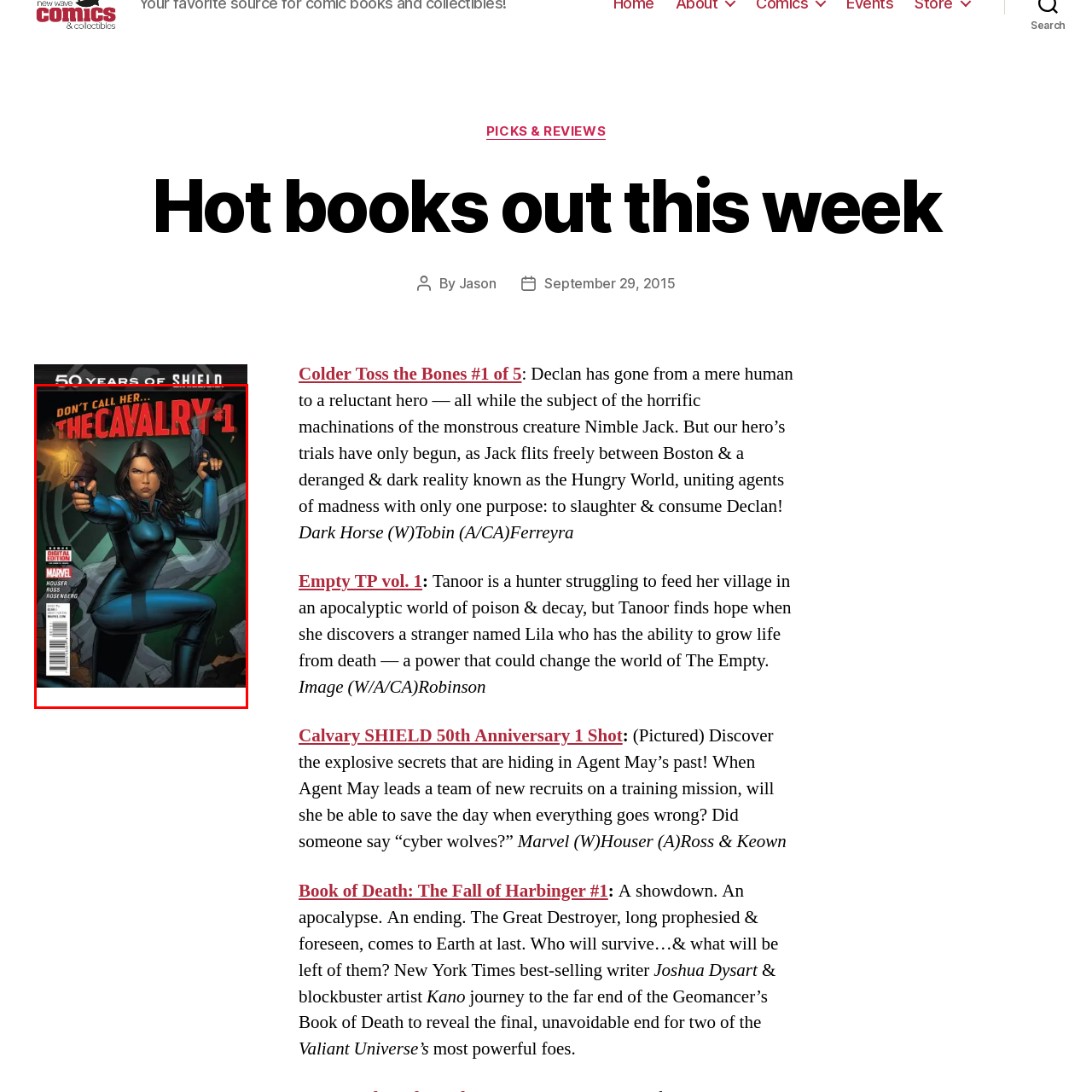What format is the comic book available in?
Please focus on the image surrounded by the red bounding box and provide a one-word or phrase answer based on the image.

Digital Edition